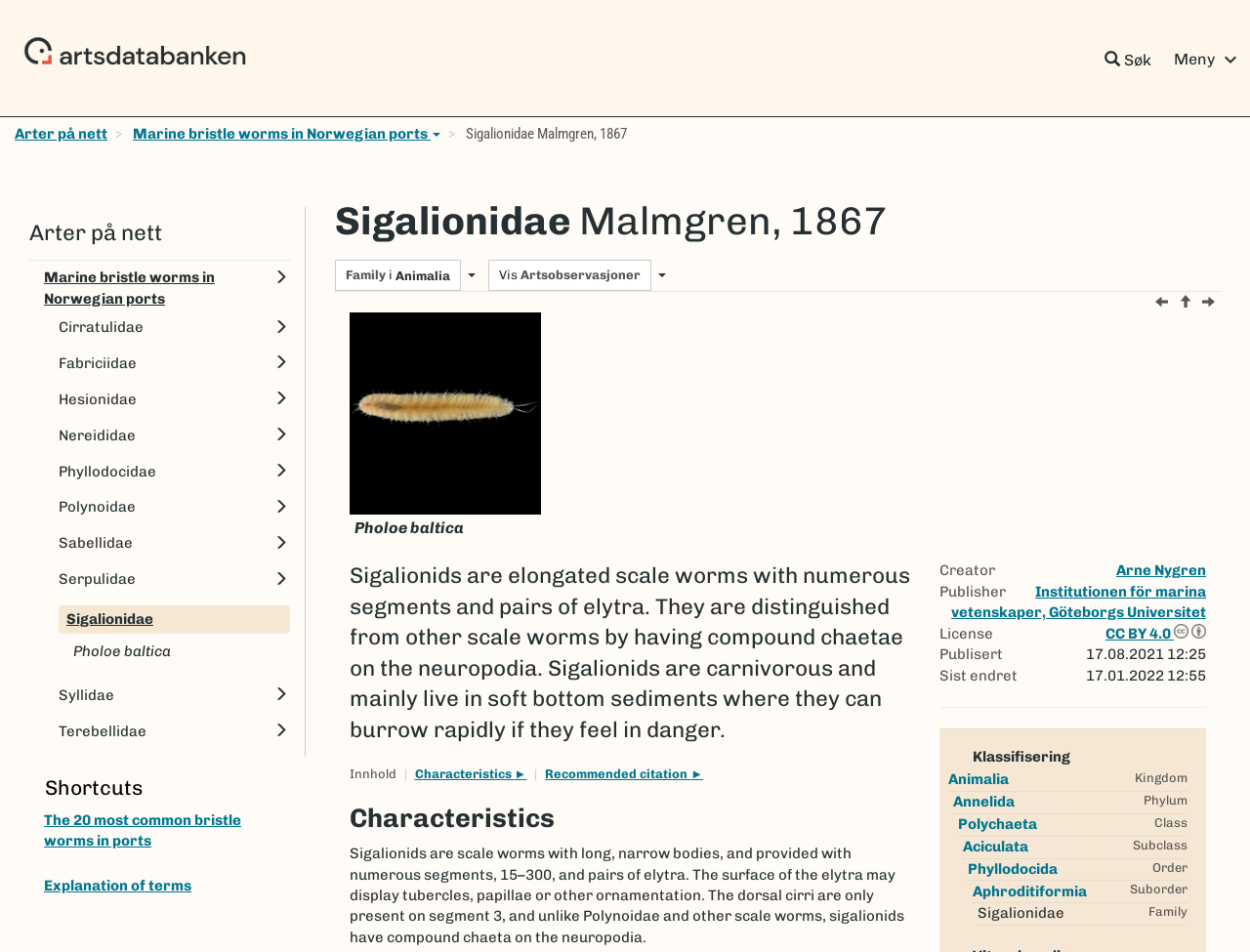Who is the creator of the webpage content?
Answer with a single word or phrase, using the screenshot for reference.

Arne Nygren